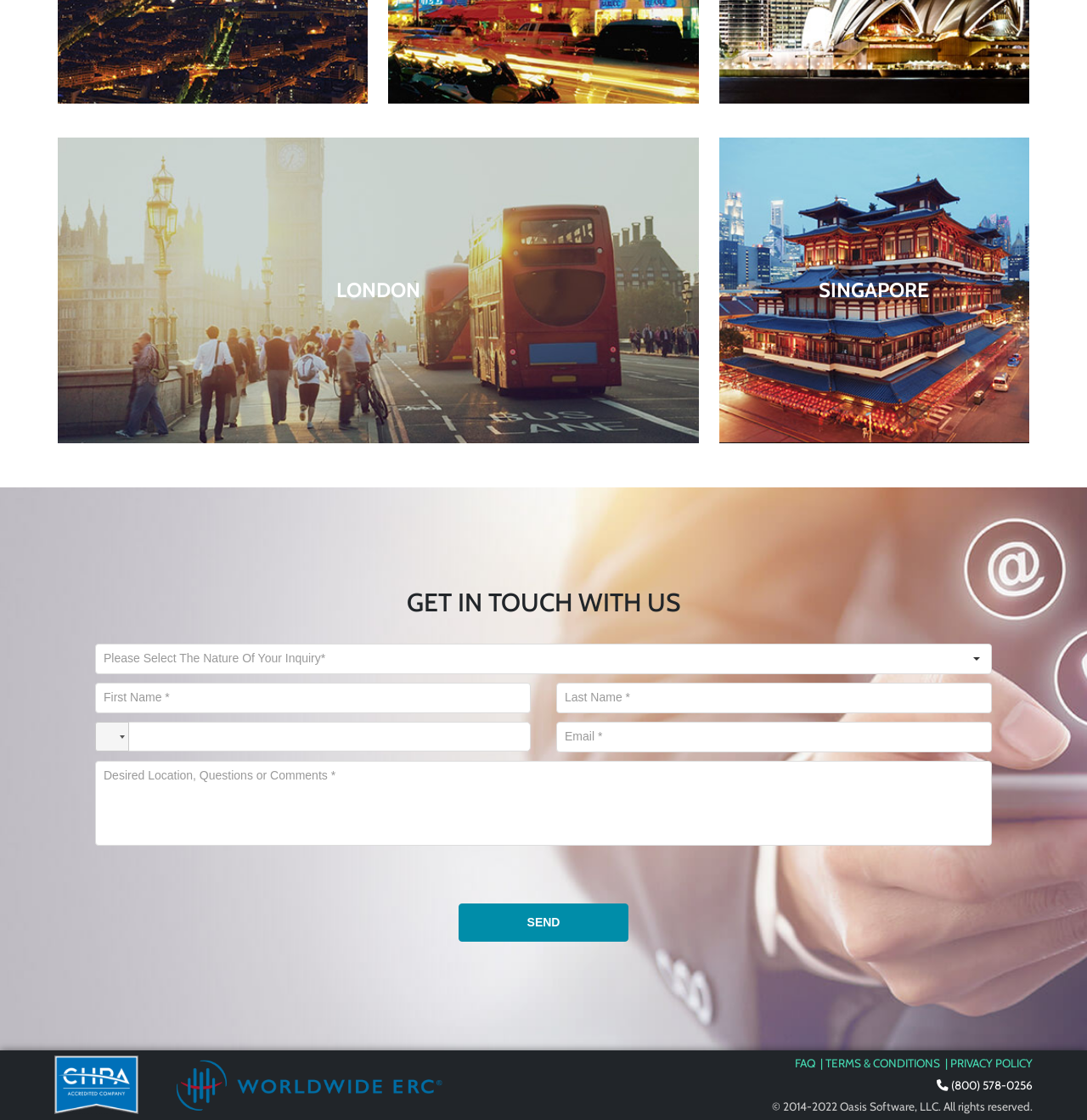Can you identify the bounding box coordinates of the clickable region needed to carry out this instruction: 'View Collection'? The coordinates should be four float numbers within the range of 0 to 1, stated as [left, top, right, bottom].

None